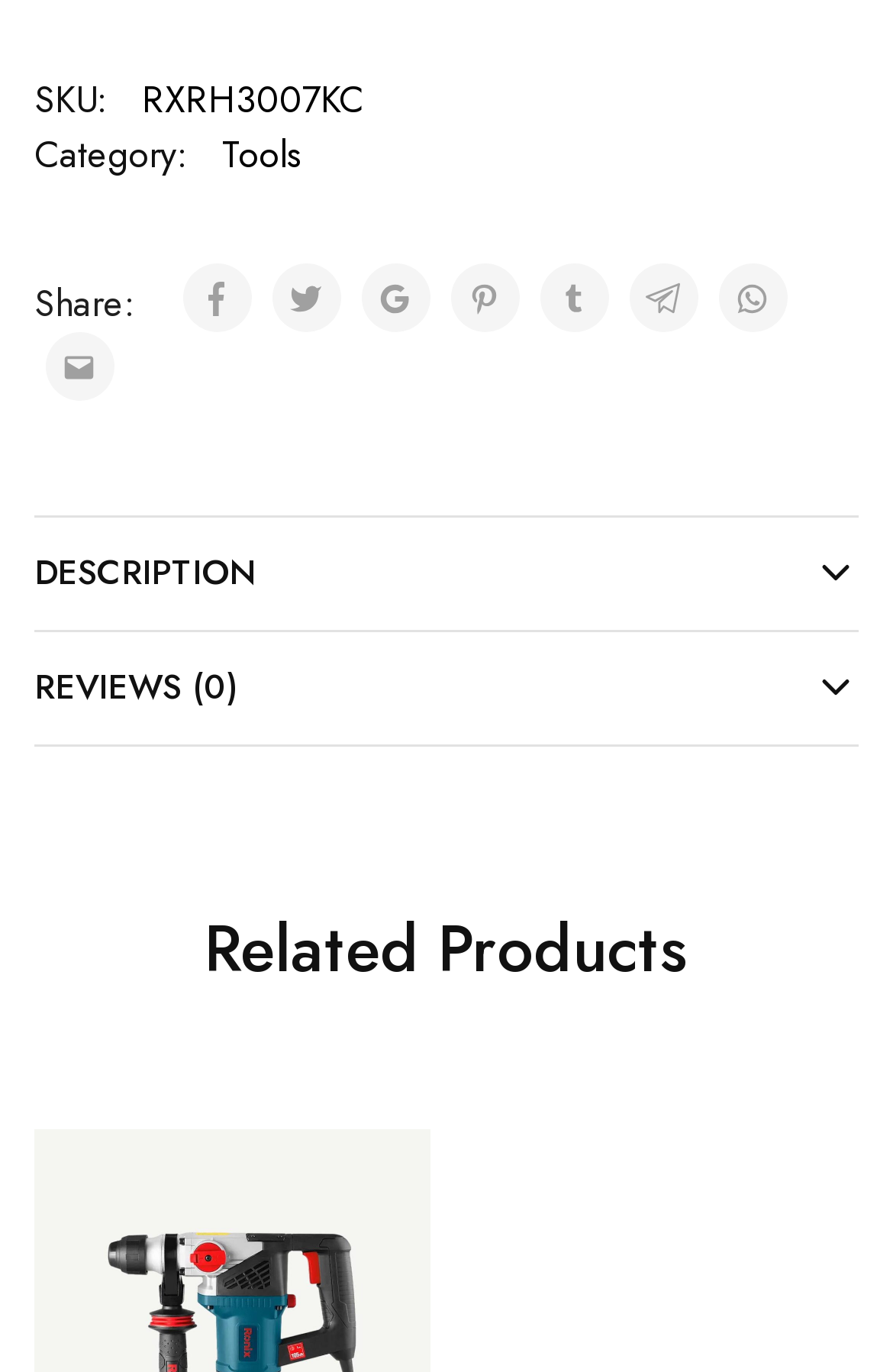What is the SKU of the product?
Answer with a single word or short phrase according to what you see in the image.

RXRH3007KC